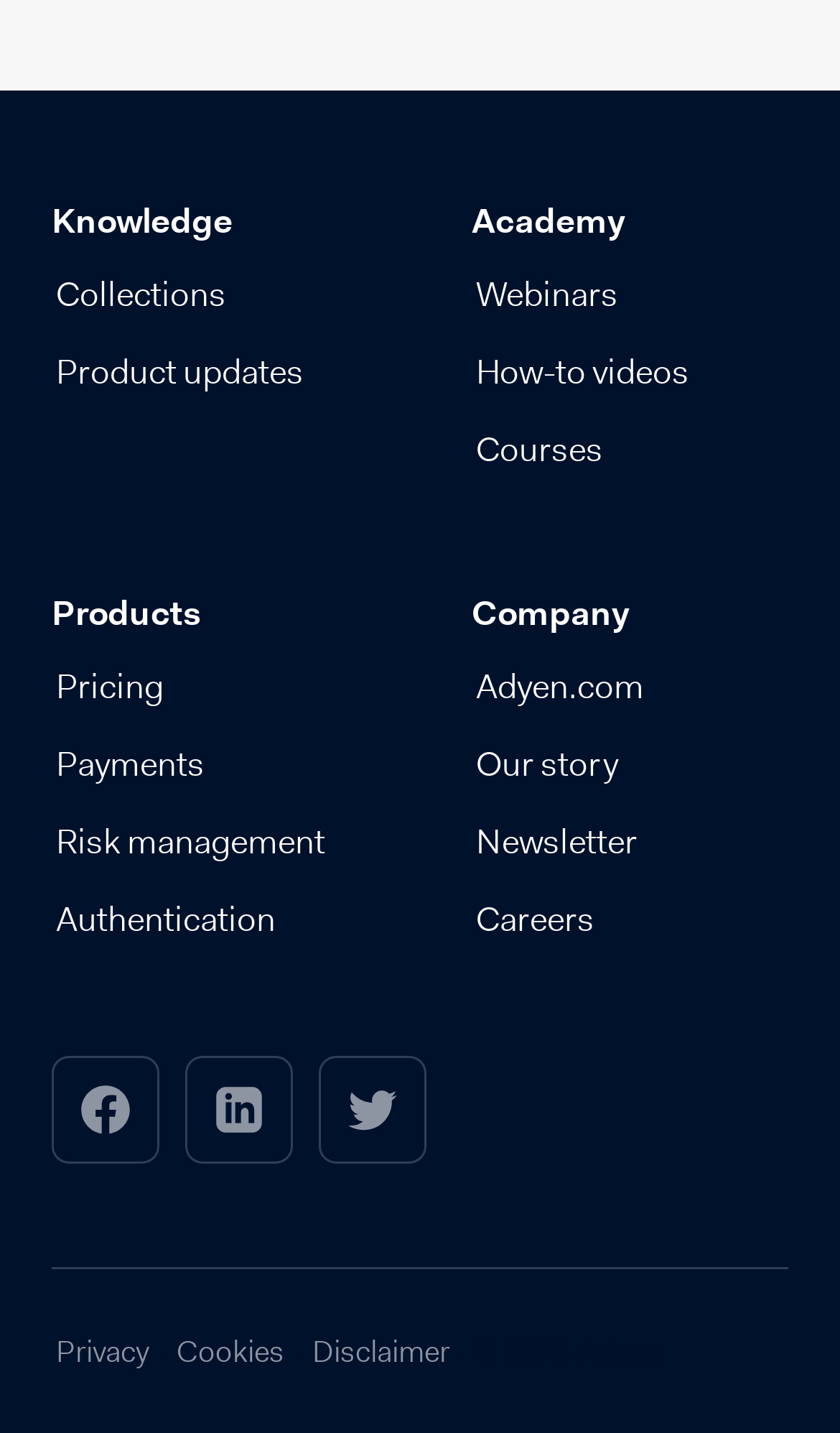Please answer the following query using a single word or phrase: 
How many social media links are there?

3